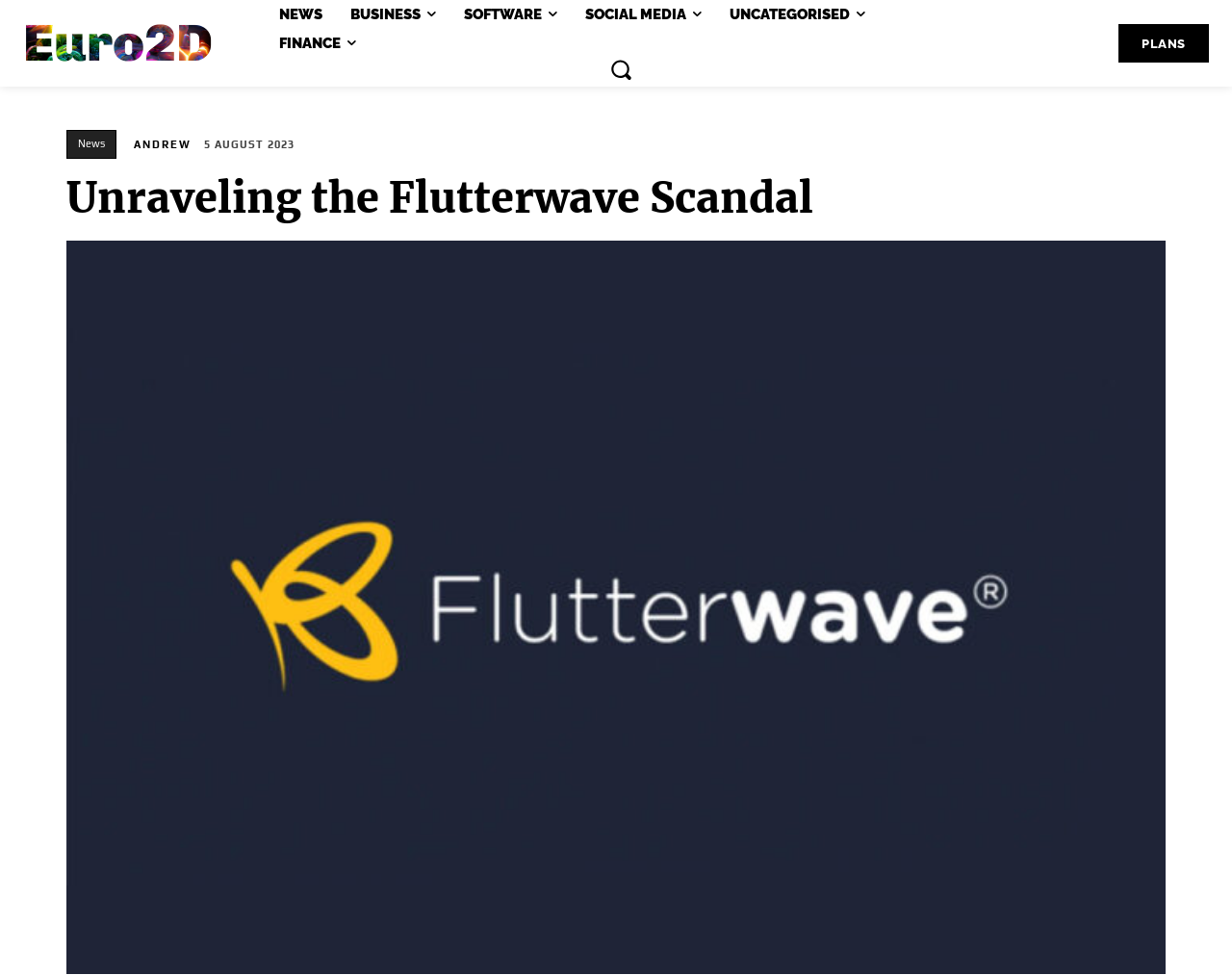Given the element description News, predict the bounding box coordinates for the UI element in the webpage screenshot. The format should be (top-left x, top-left y, bottom-right x, bottom-right y), and the values should be between 0 and 1.

[0.217, 0.0, 0.271, 0.03]